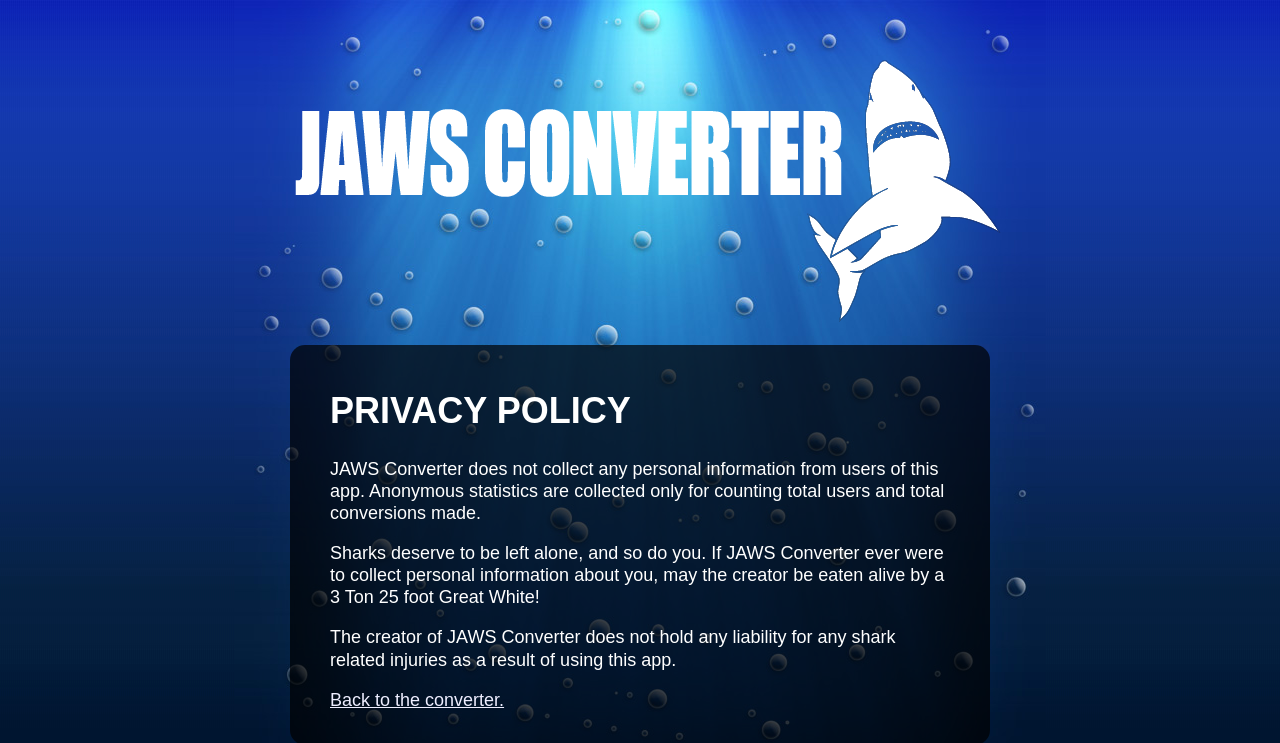Use a single word or phrase to answer the question: 
What is the relationship between sharks and the app?

None